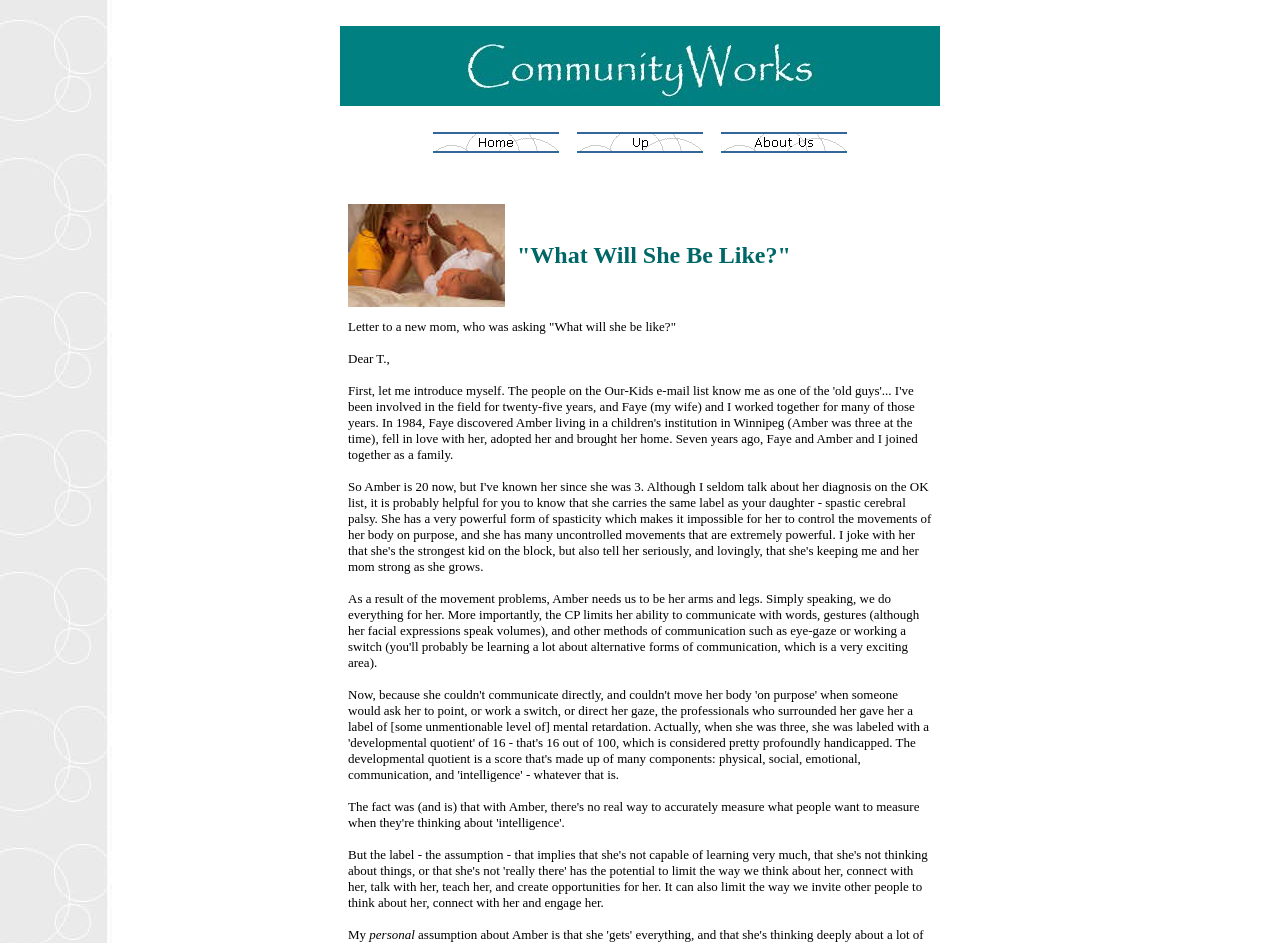What is the text in the second table cell?
Look at the image and respond with a one-word or short-phrase answer.

"What Will She Be Like?"